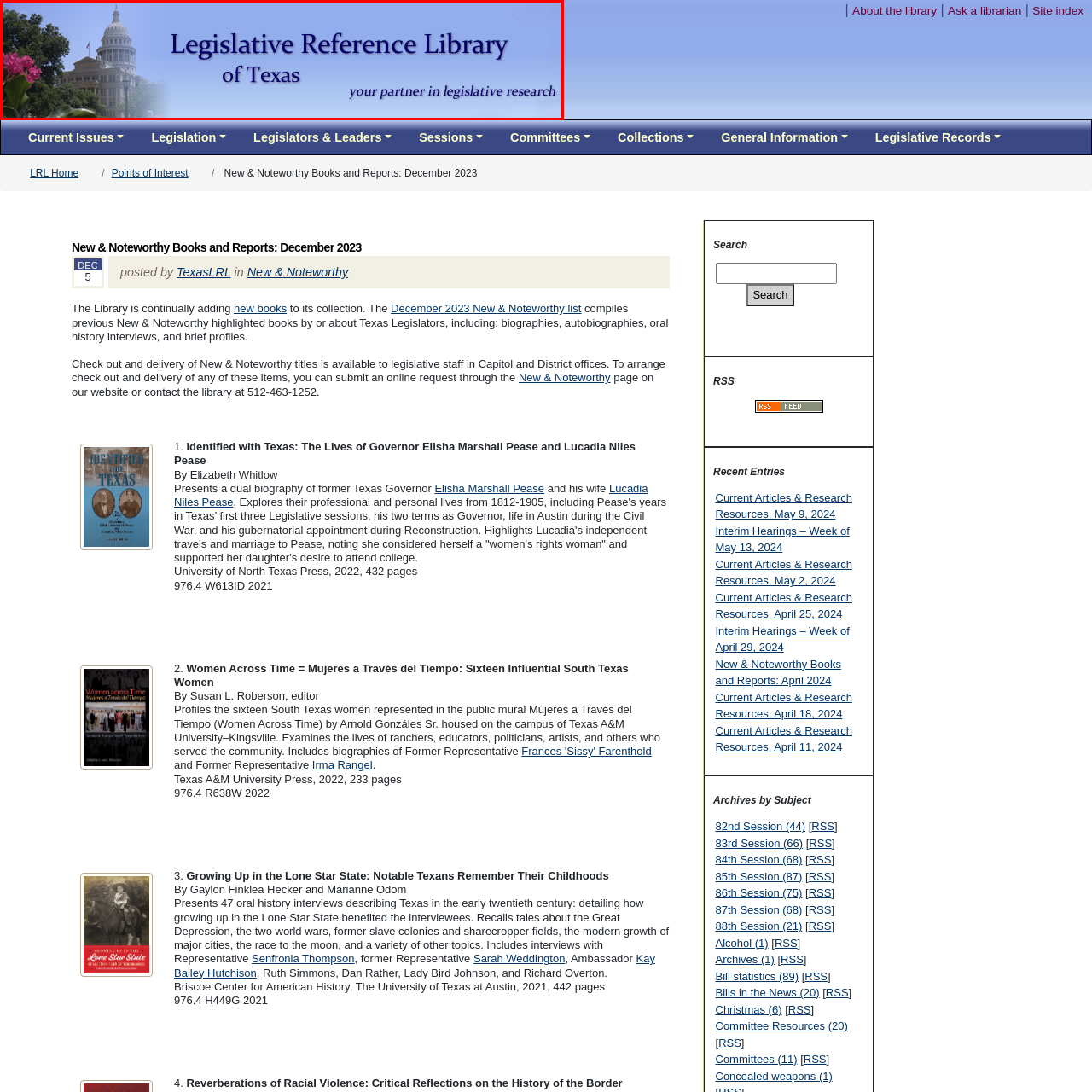Provide a comprehensive description of the image highlighted within the red bounding box.

The image features the banner of the Legislative Reference Library of Texas, prominently displaying its name in elegant, bold text against a soft blue backdrop. To the left, the Texas State Capitol building is partially visible, symbolizing the library's connection to government and legislative resources. Vibrant flowers are also seen in the foreground, adding a touch of color and life to the composition. The tagline "your partner in legislative research" underscores the library's mission to support legislative staff and researchers with valuable materials and information. This image serves as a welcoming introduction to the library's online presence, highlighting its commitment to facilitating access to legislative knowledge.